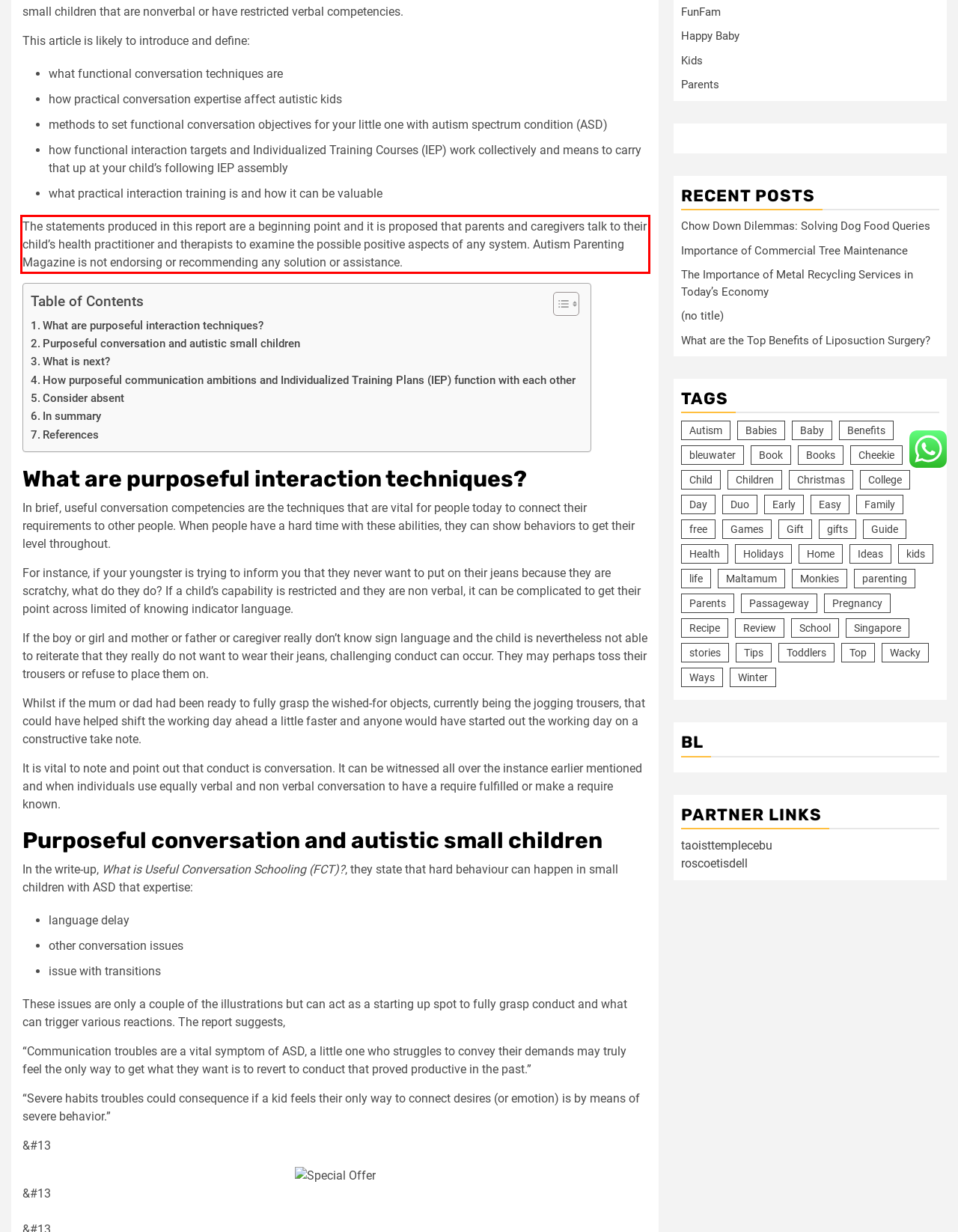You have a screenshot of a webpage with a red bounding box. Use OCR to generate the text contained within this red rectangle.

The statements produced in this report are a beginning point and it is proposed that parents and caregivers talk to their child’s health practitioner and therapists to examine the possible positive aspects of any system. Autism Parenting Magazine is not endorsing or recommending any solution or assistance.